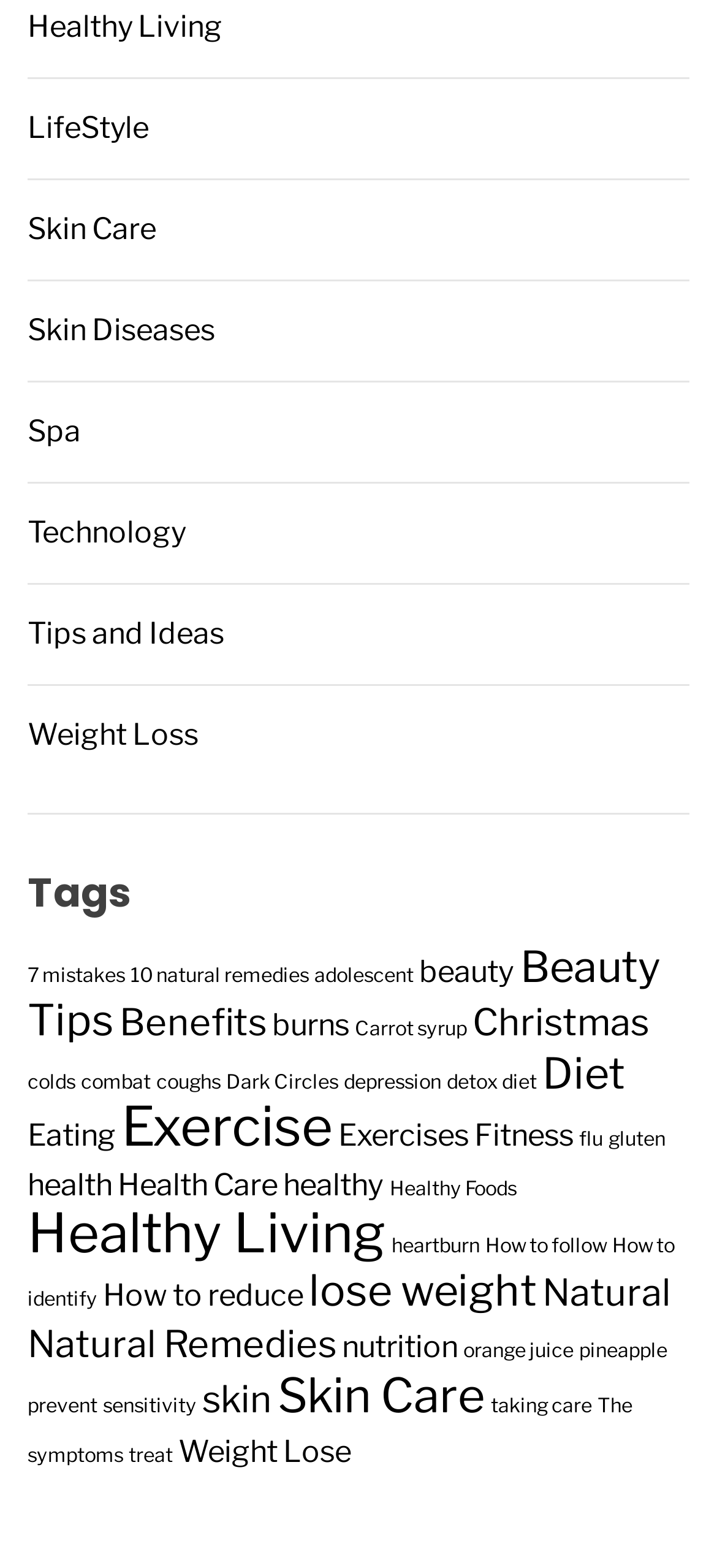Provide a short answer to the following question with just one word or phrase: Is there a tag related to 'Skin Care'?

Yes